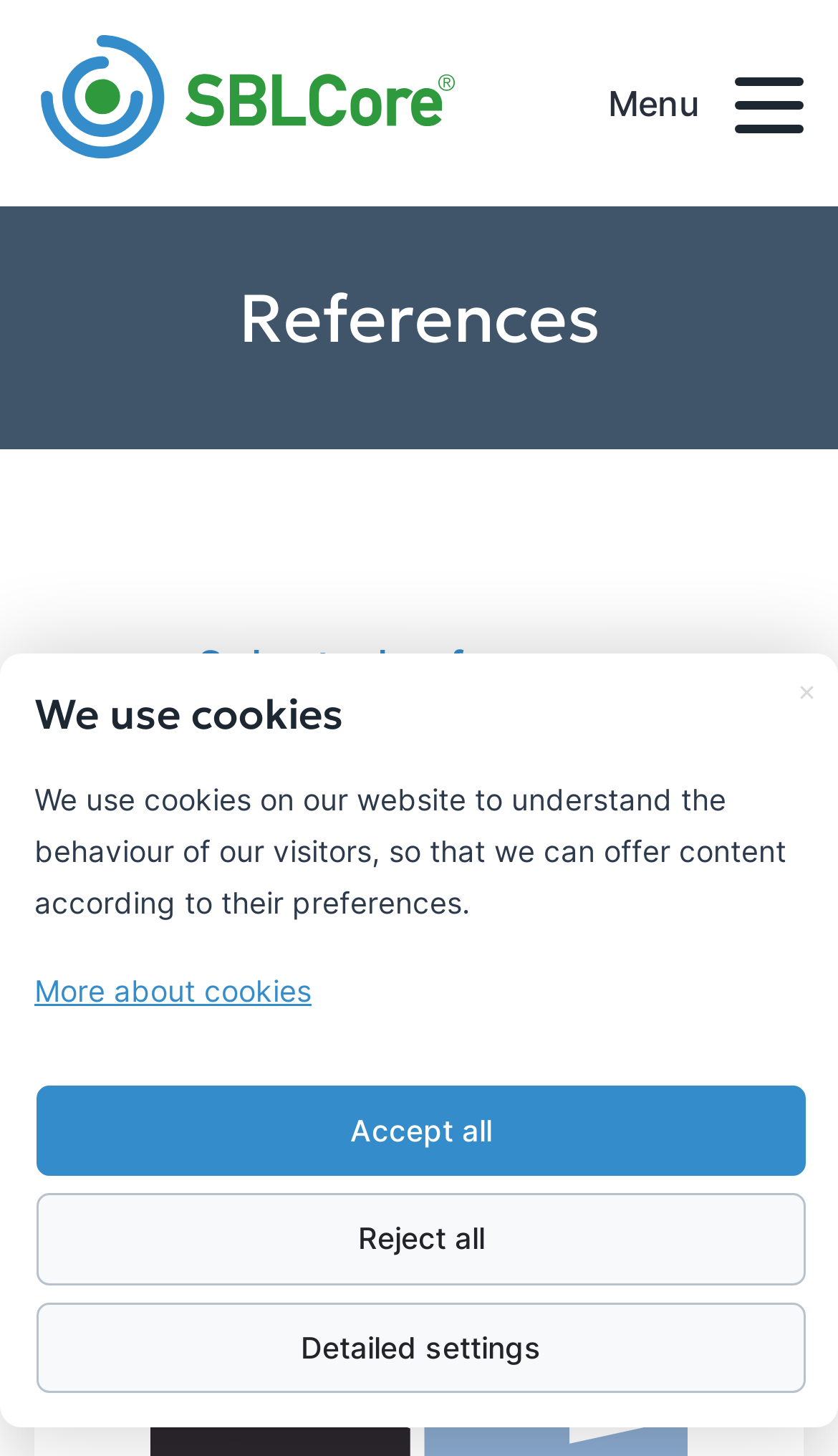Provide a one-word or one-phrase answer to the question:
What is the purpose of the cookies on the website?

To understand visitor behavior